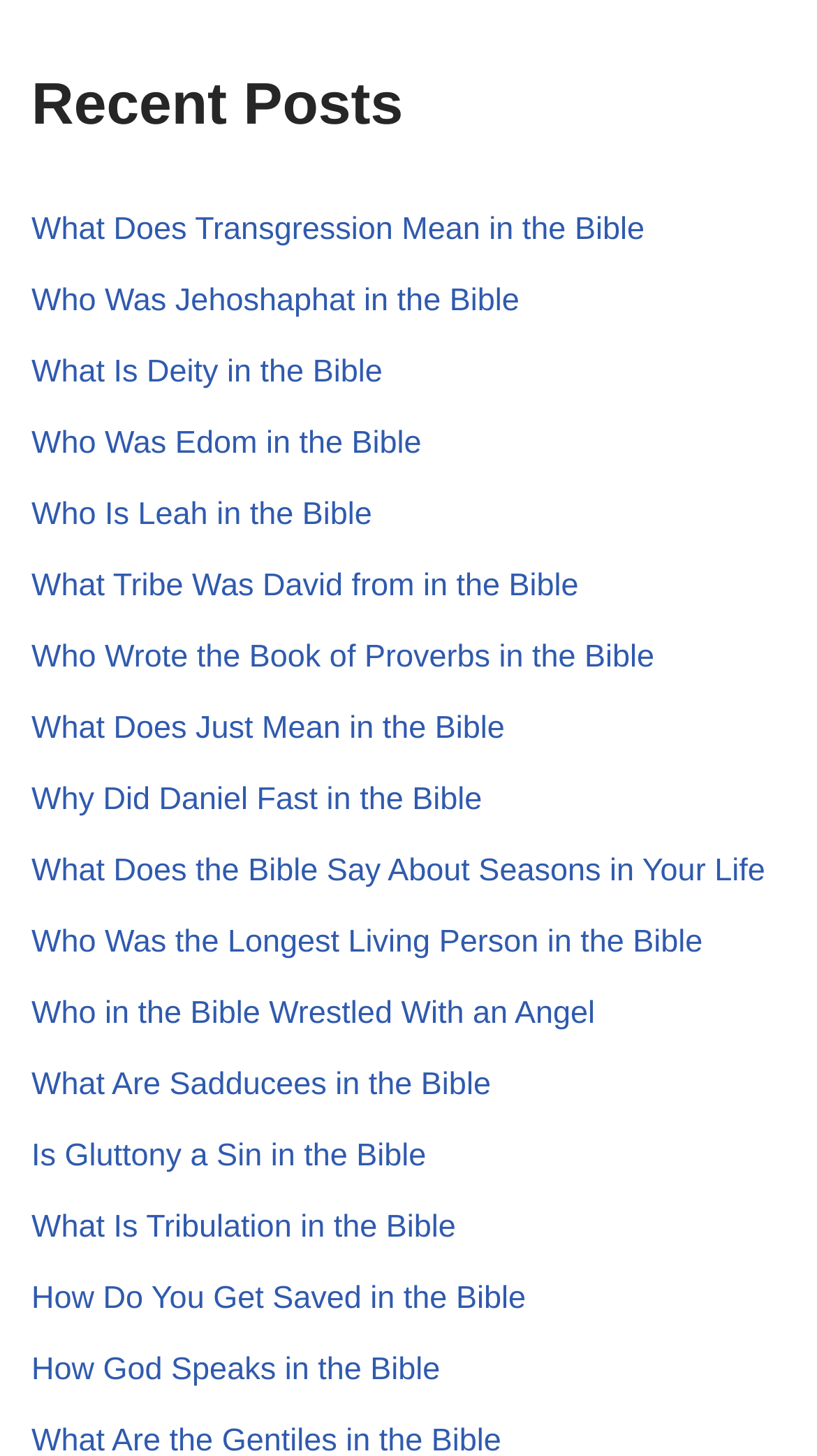Please locate the bounding box coordinates of the element that needs to be clicked to achieve the following instruction: "Find out Who Is Leah in the Bible". The coordinates should be four float numbers between 0 and 1, i.e., [left, top, right, bottom].

[0.038, 0.341, 0.455, 0.366]